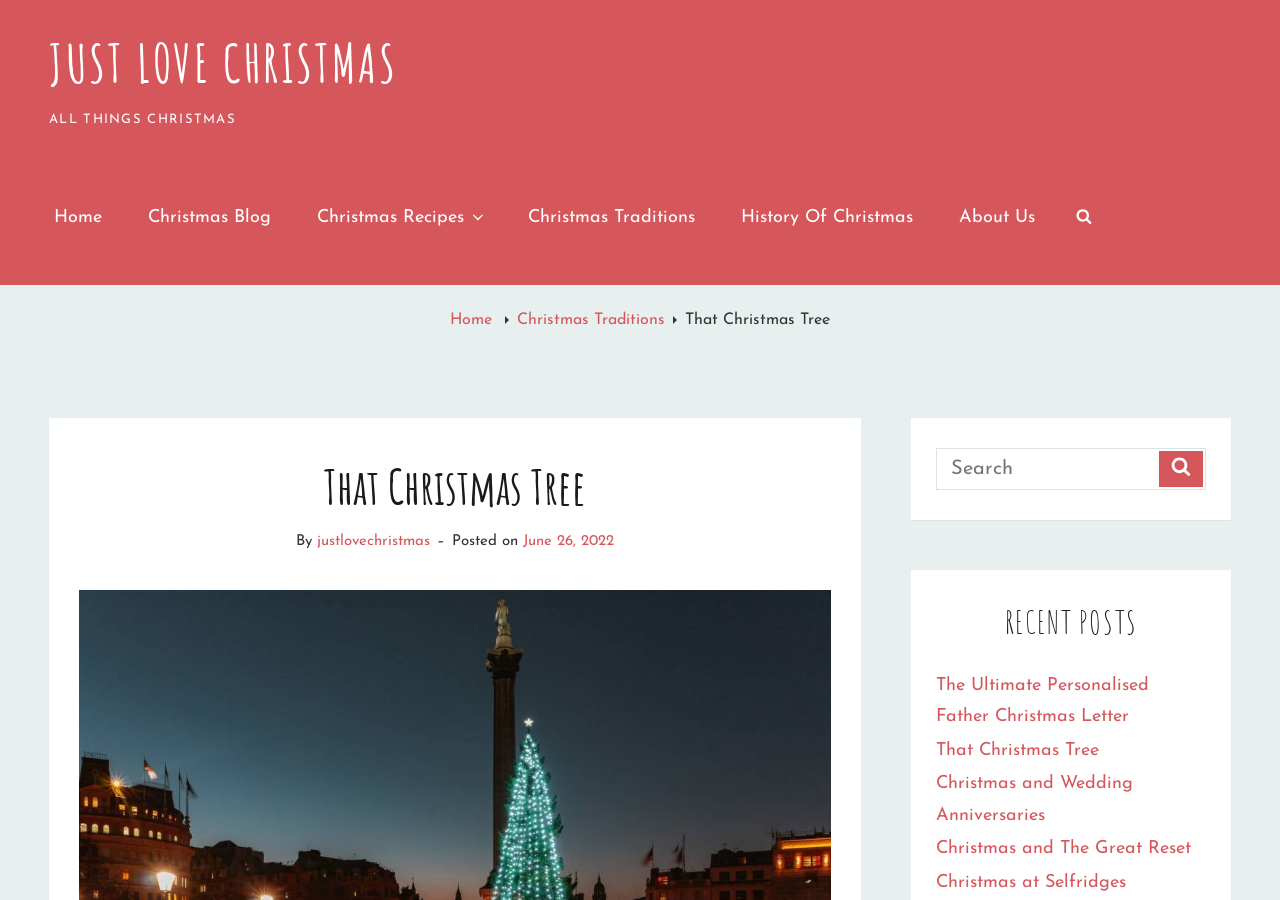How many links are in the primary menu?
Using the visual information, respond with a single word or phrase.

7